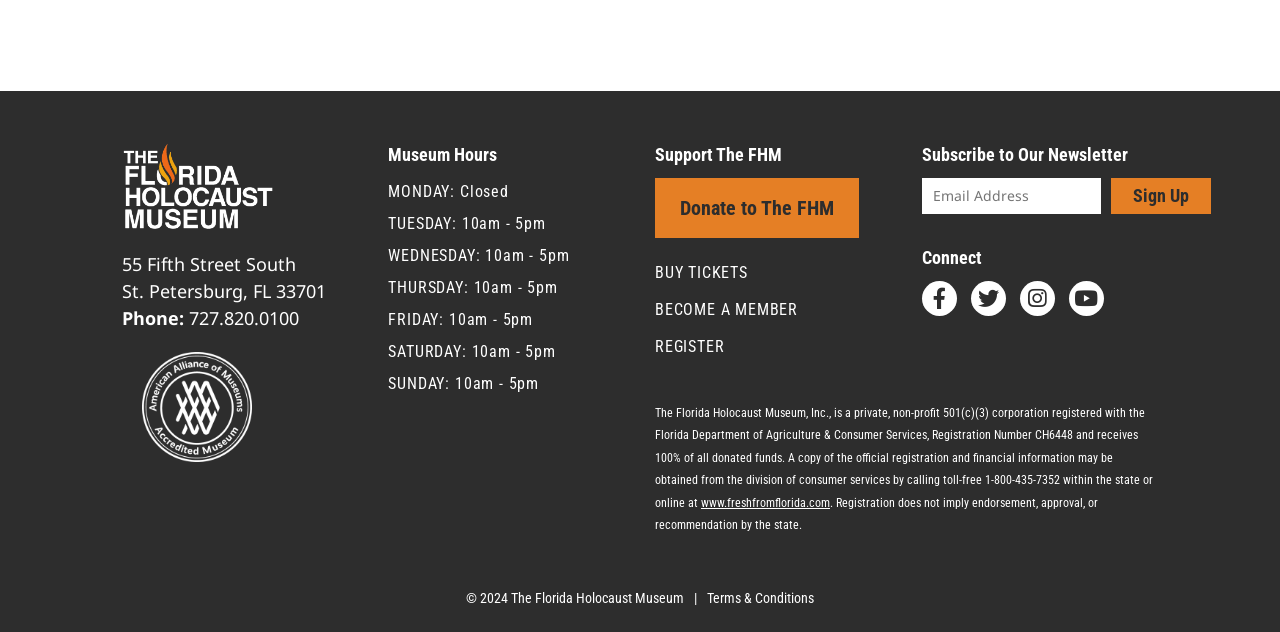Please identify the bounding box coordinates of the element's region that I should click in order to complete the following instruction: "Click the 'BUY TICKETS' link". The bounding box coordinates consist of four float numbers between 0 and 1, i.e., [left, top, right, bottom].

[0.512, 0.415, 0.584, 0.445]